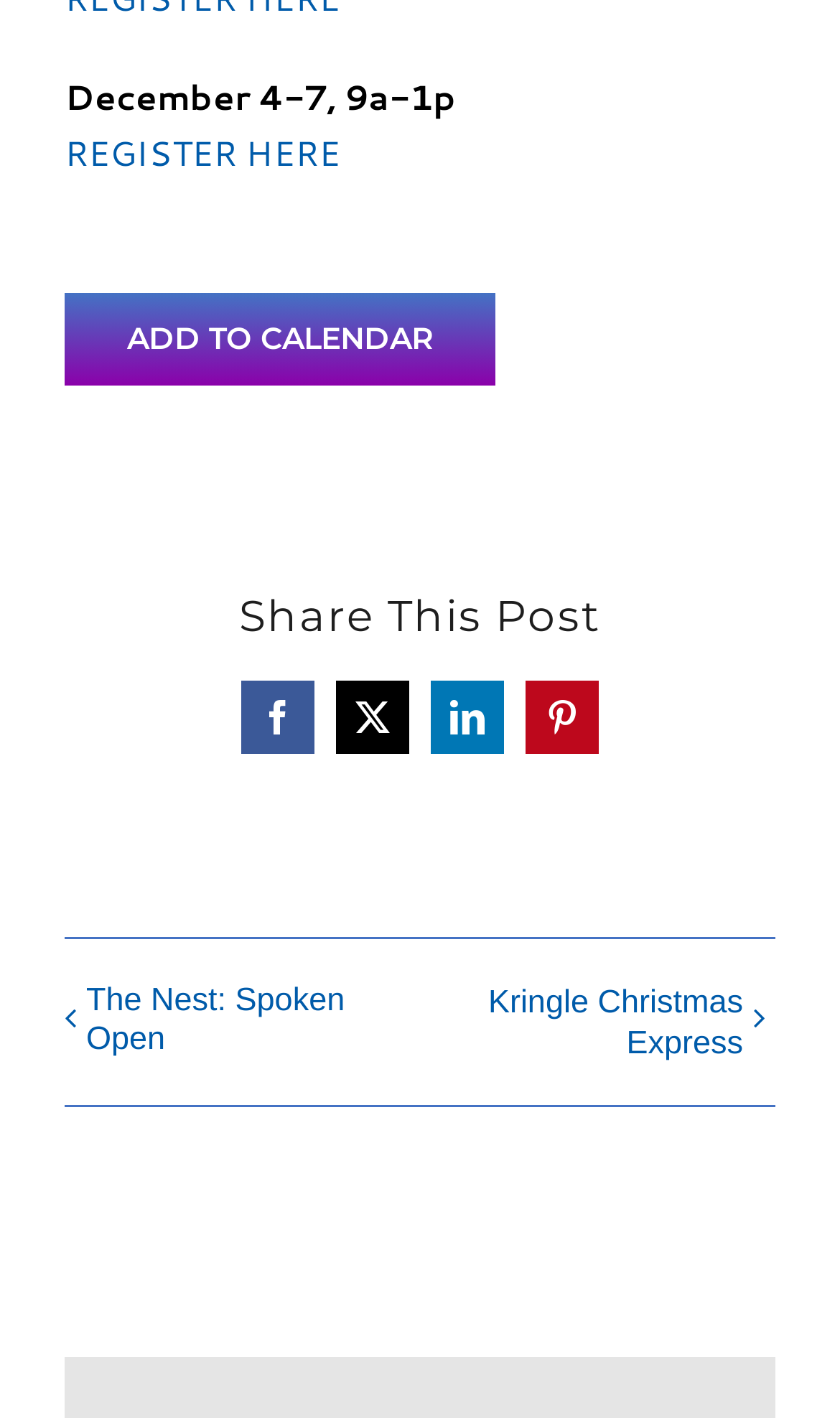Carefully observe the image and respond to the question with a detailed answer:
What is the purpose of the button?

The purpose of the button can be determined by reading the text of the button element, which is 'ADD TO CALENDAR', indicating that it allows users to add the event to their calendar.